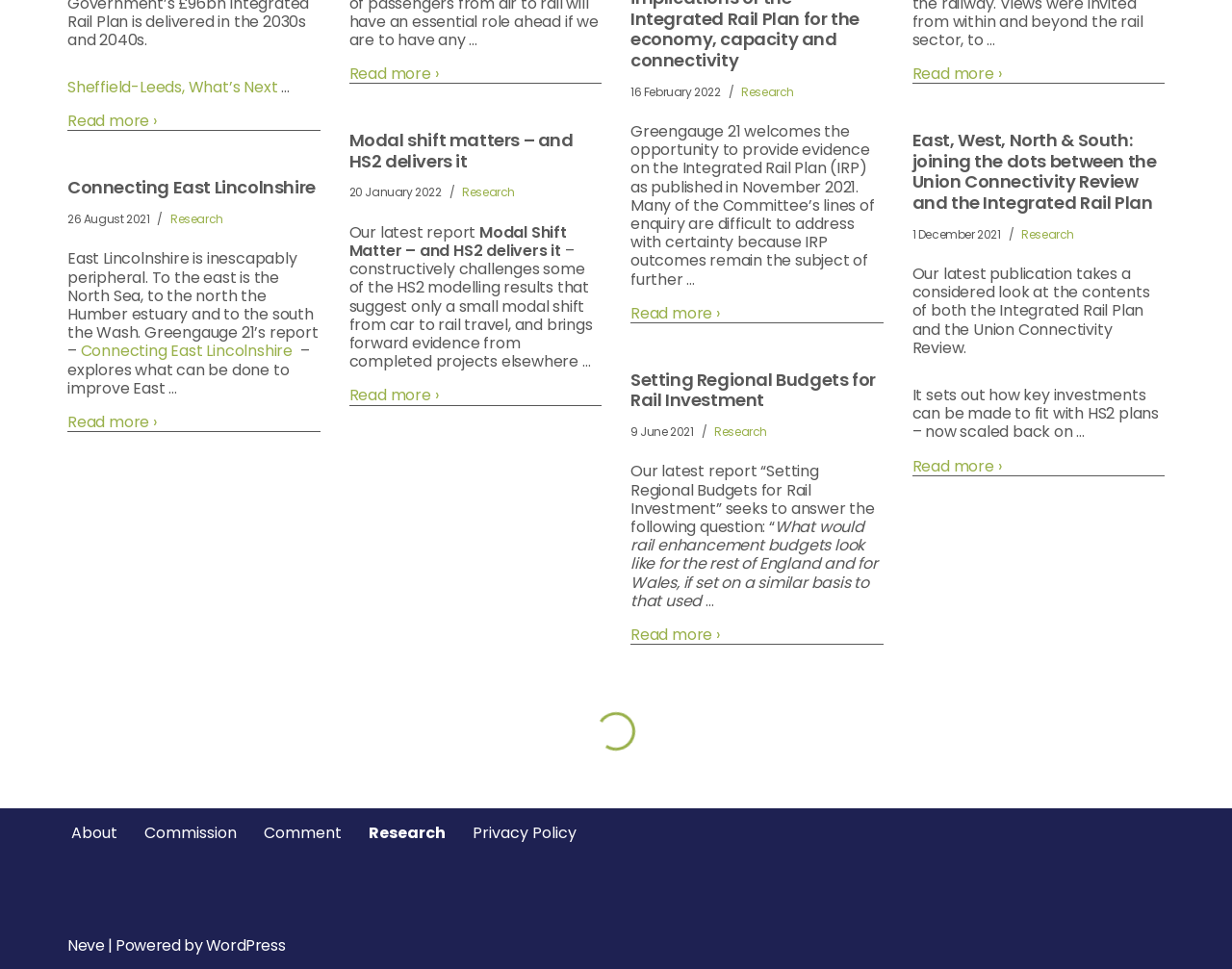Show the bounding box coordinates for the HTML element described as: "Privacy Policy".

[0.384, 0.846, 0.468, 0.873]